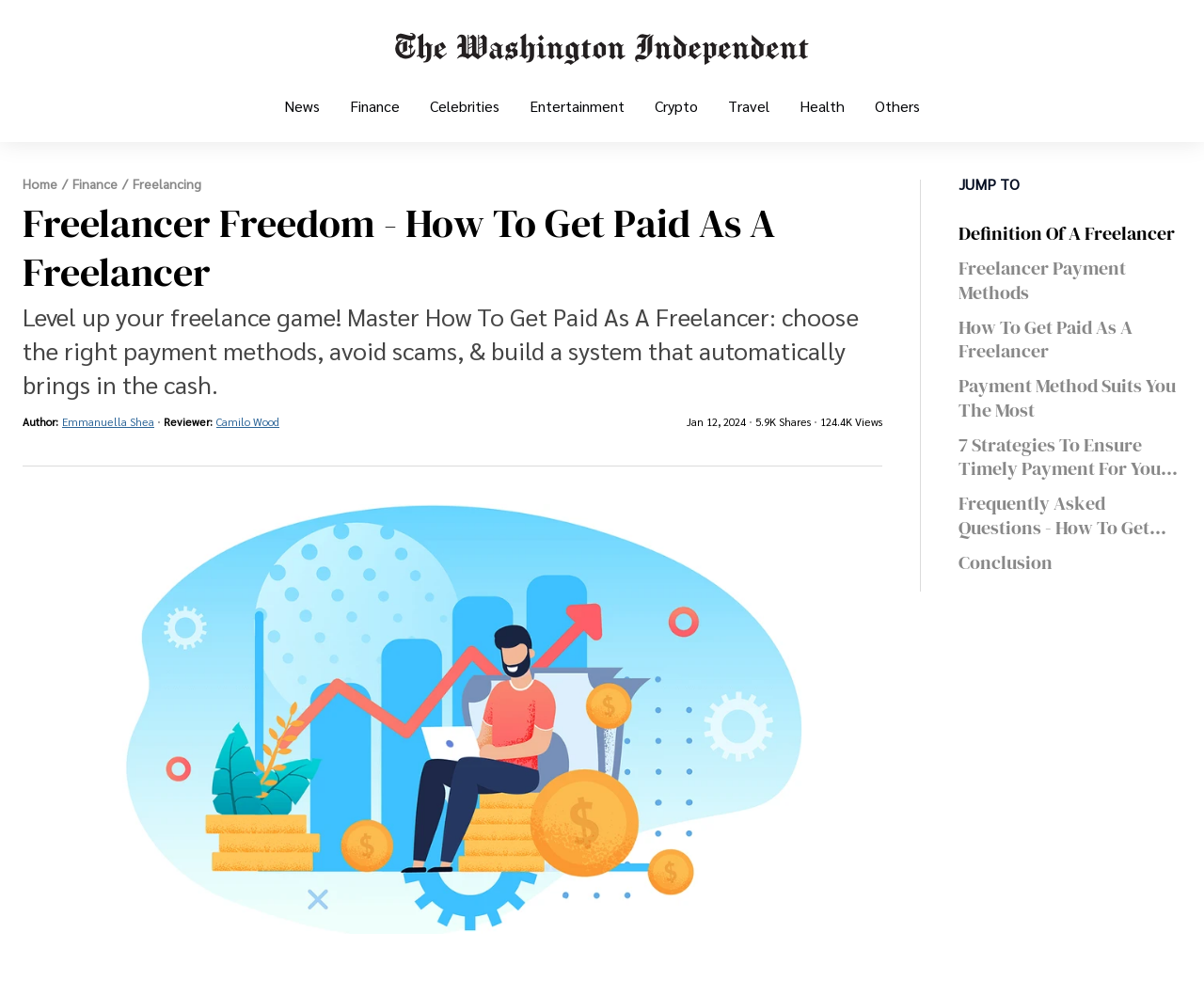What is the date the article was published?
Using the image as a reference, answer the question with a short word or phrase.

Jan 12, 2024